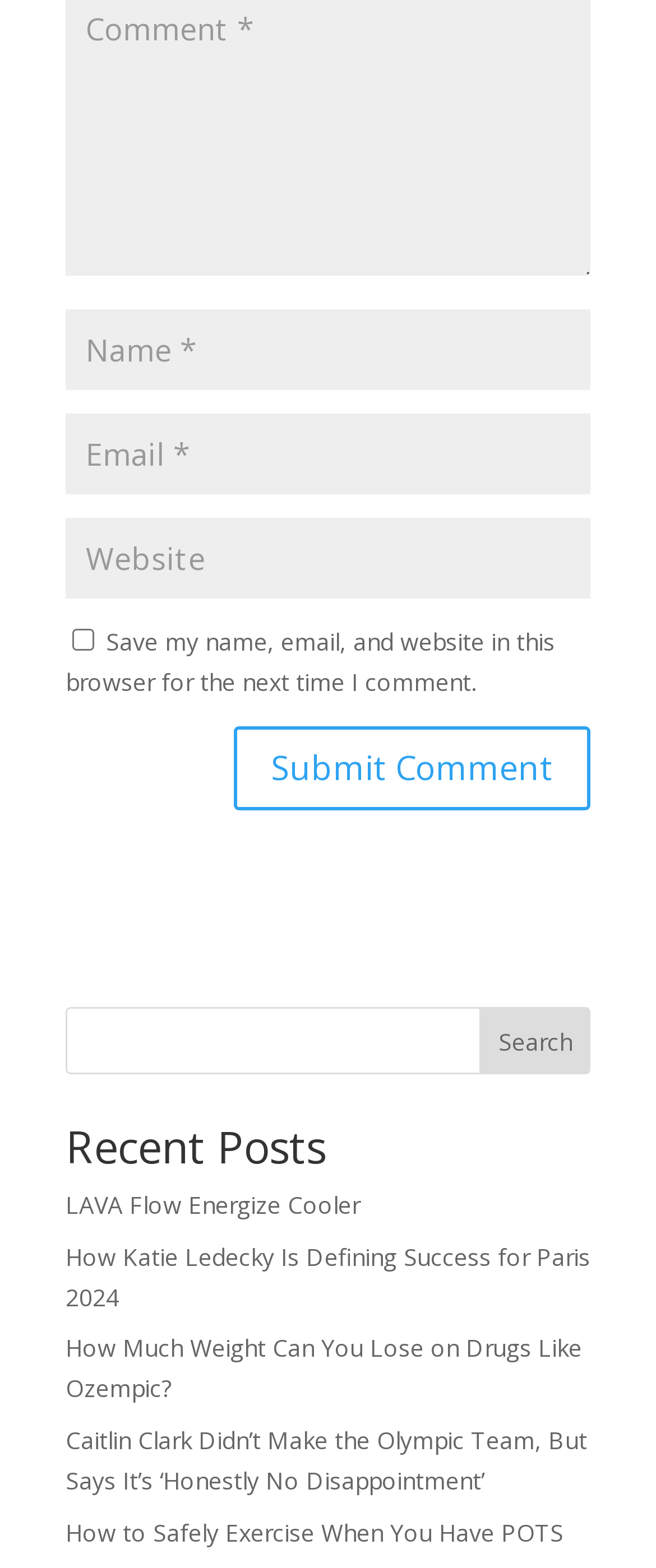What is the purpose of the search box?
Please respond to the question with a detailed and thorough explanation.

The search box has a button labeled 'Search' and is located at the bottom of the page, suggesting that it allows users to search for content within the website.